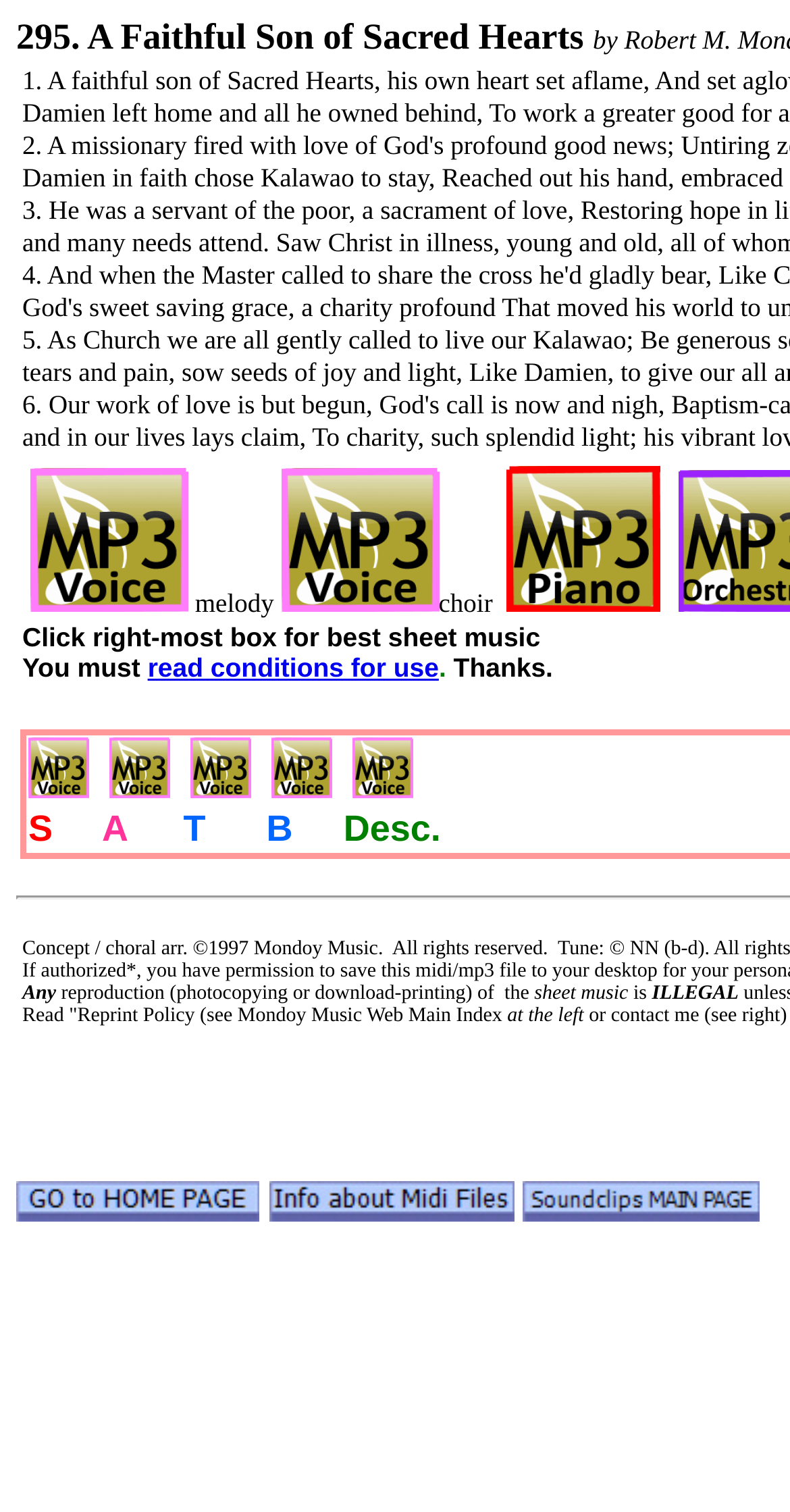Determine the bounding box coordinates for the UI element matching this description: "alt="GO to HOME PAGE"".

[0.021, 0.797, 0.328, 0.812]